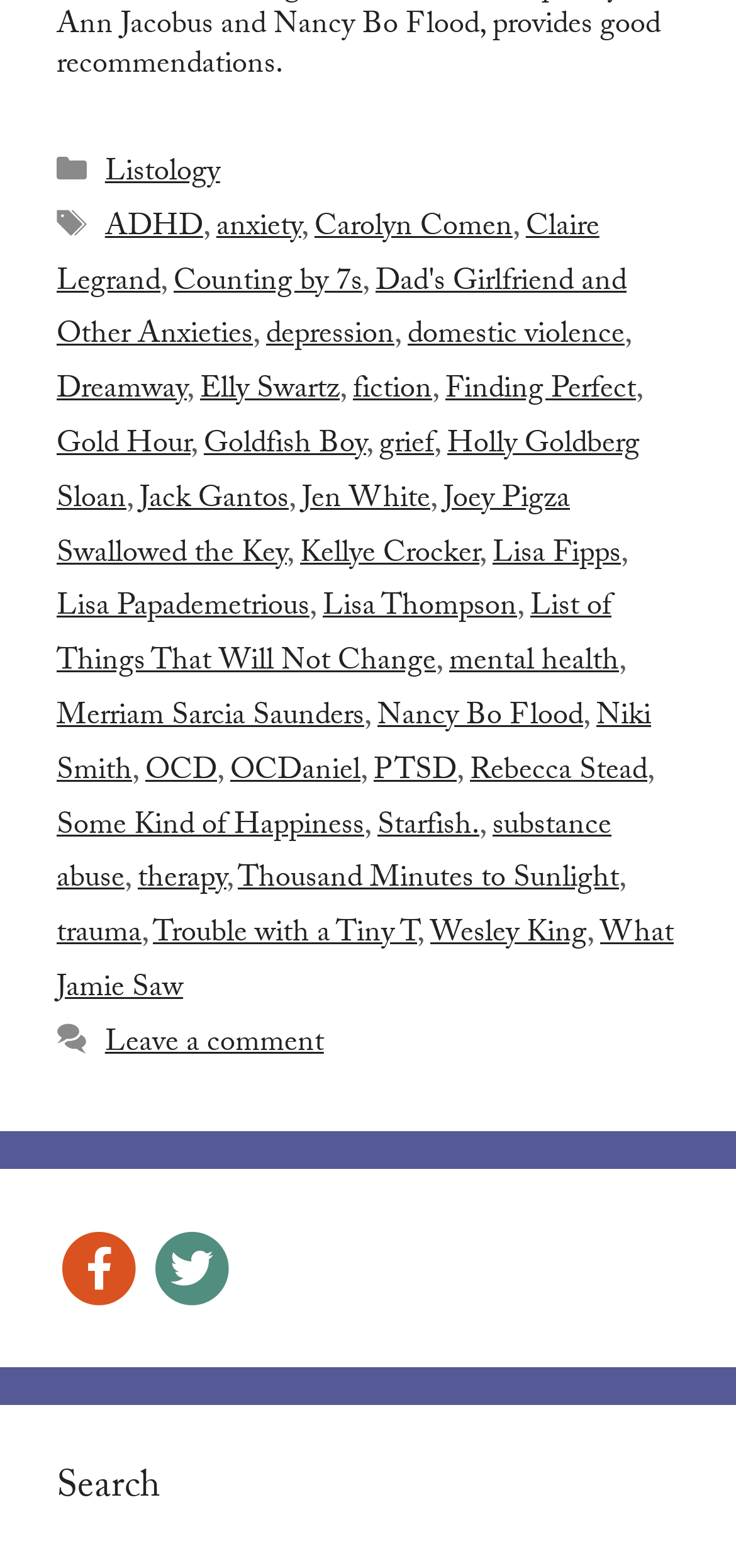Determine the bounding box coordinates of the target area to click to execute the following instruction: "Visit the 'anxiety' page."

[0.294, 0.13, 0.409, 0.162]